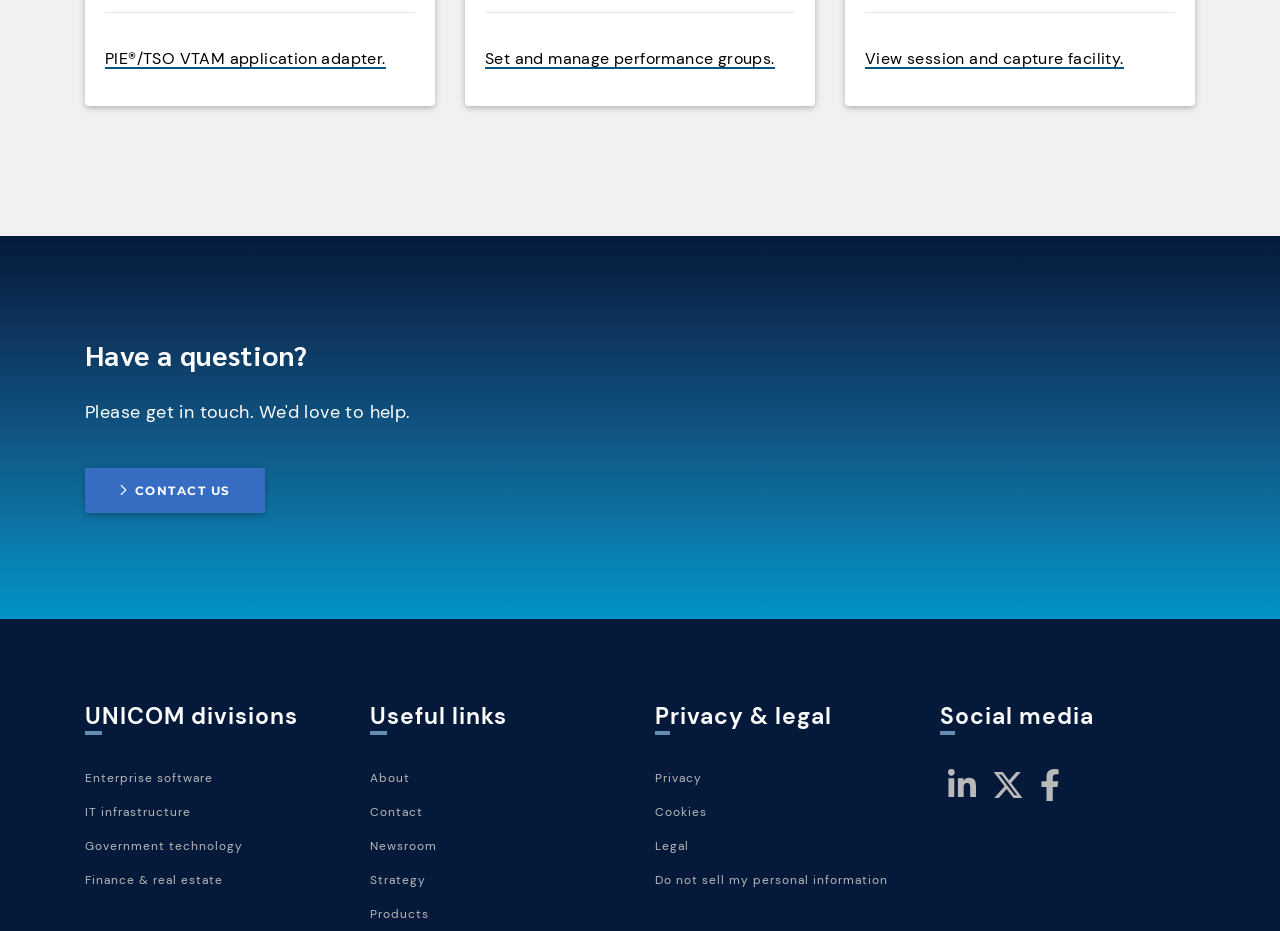Using the webpage screenshot, locate the HTML element that fits the following description and provide its bounding box: "aria-label="Twitter"".

[0.769, 0.839, 0.806, 0.861]